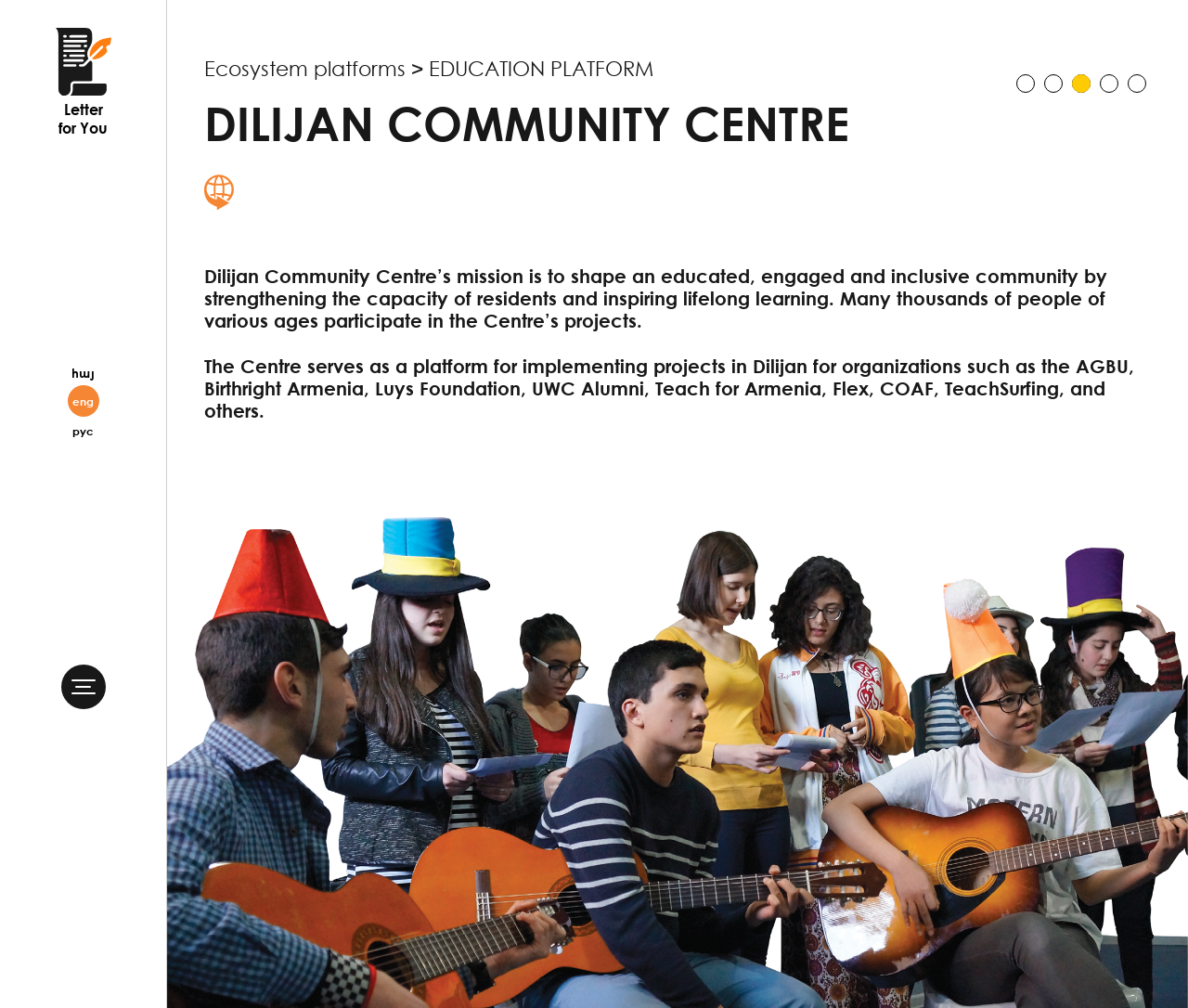Specify the bounding box coordinates of the element's region that should be clicked to achieve the following instruction: "Read about the Dilijan Community Centre's mission". The bounding box coordinates consist of four float numbers between 0 and 1, in the format [left, top, right, bottom].

[0.172, 0.263, 0.969, 0.329]